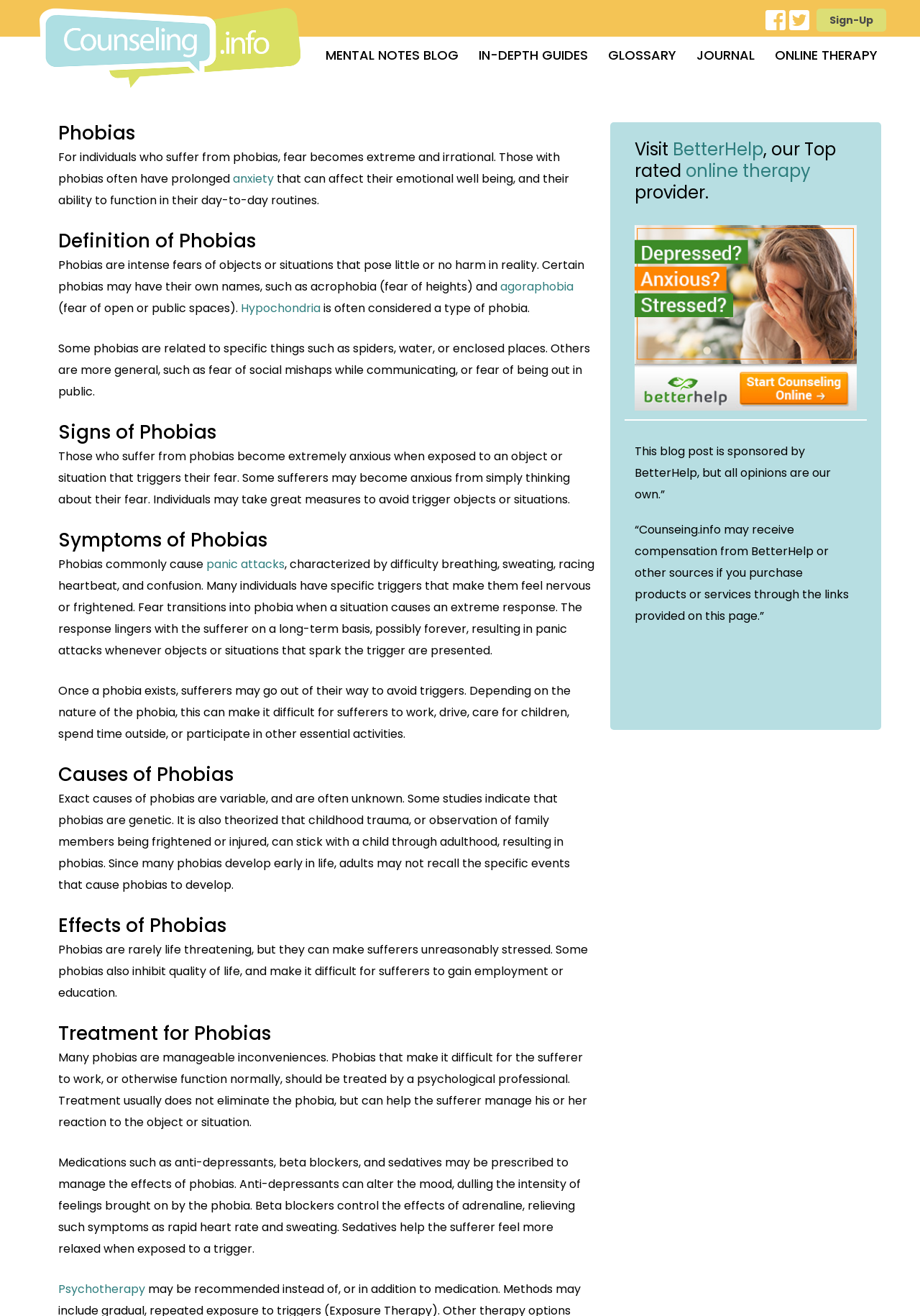Determine the bounding box coordinates of the clickable element to complete this instruction: "Learn about 'anxiety'". Provide the coordinates in the format of four float numbers between 0 and 1, [left, top, right, bottom].

[0.253, 0.13, 0.297, 0.142]